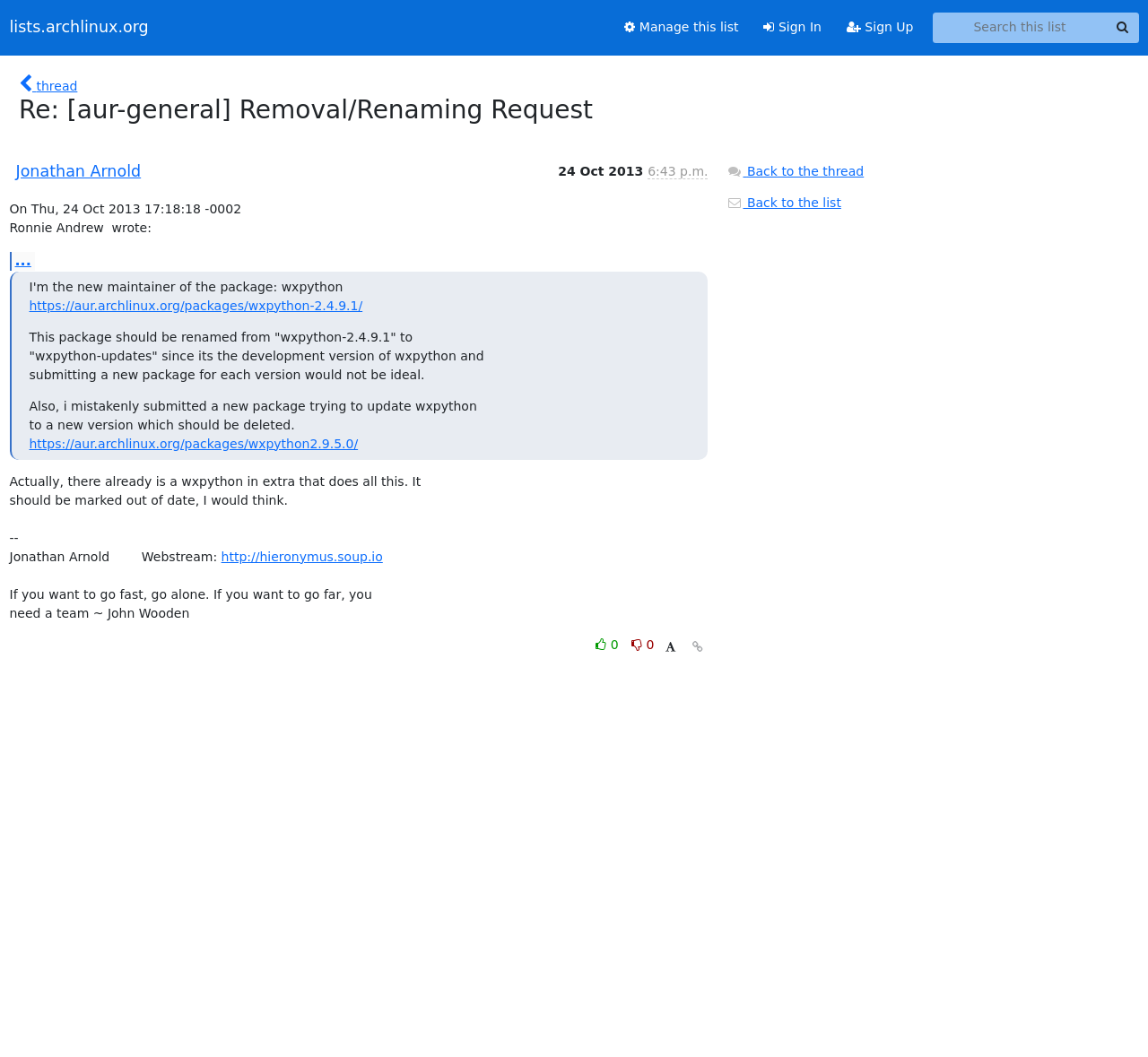Please find the bounding box coordinates of the element's region to be clicked to carry out this instruction: "Read the article about Champlain Towers South".

None